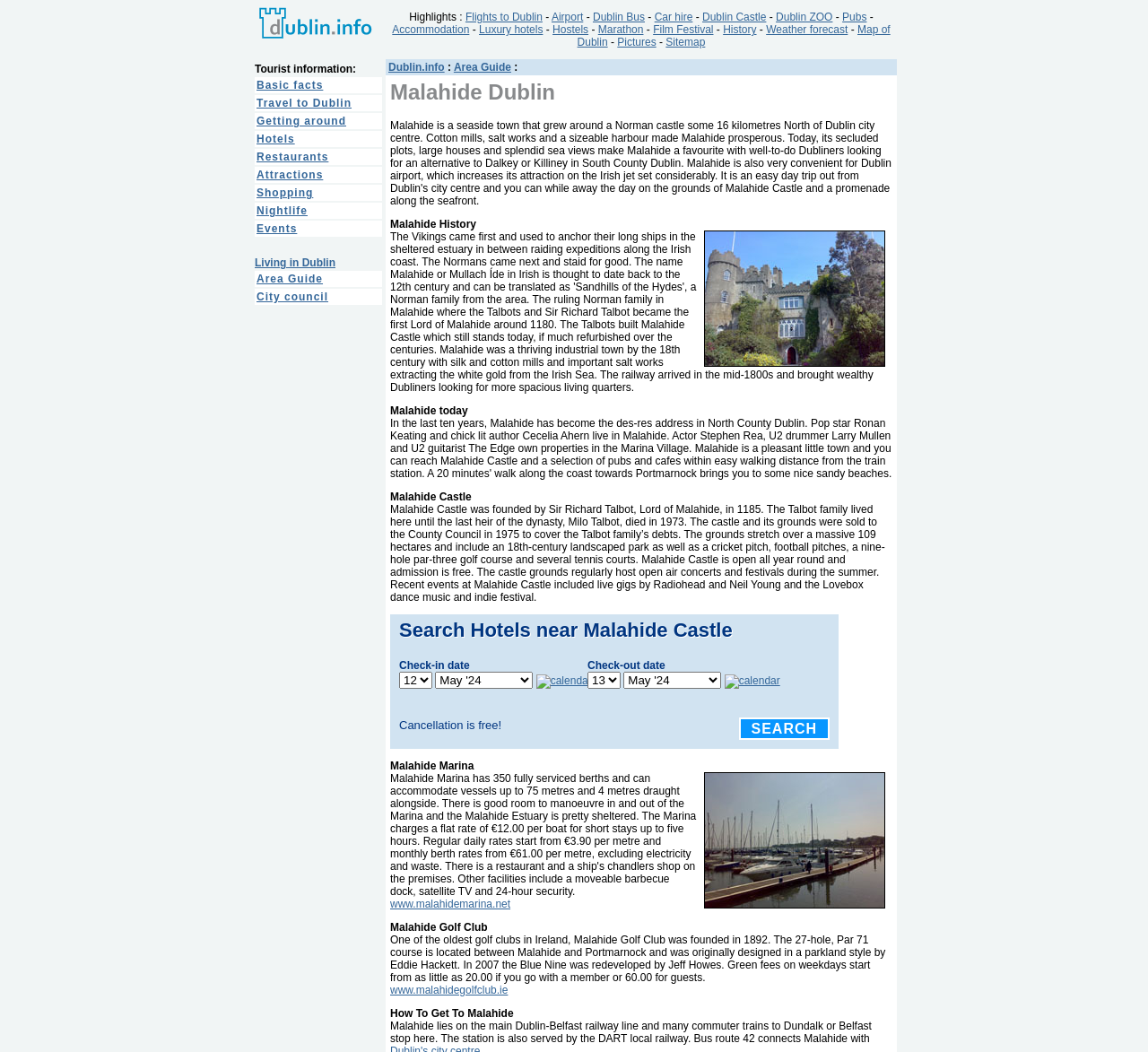Identify the bounding box coordinates of the region I need to click to complete this instruction: "Explore Dublin Castle".

[0.612, 0.01, 0.668, 0.022]